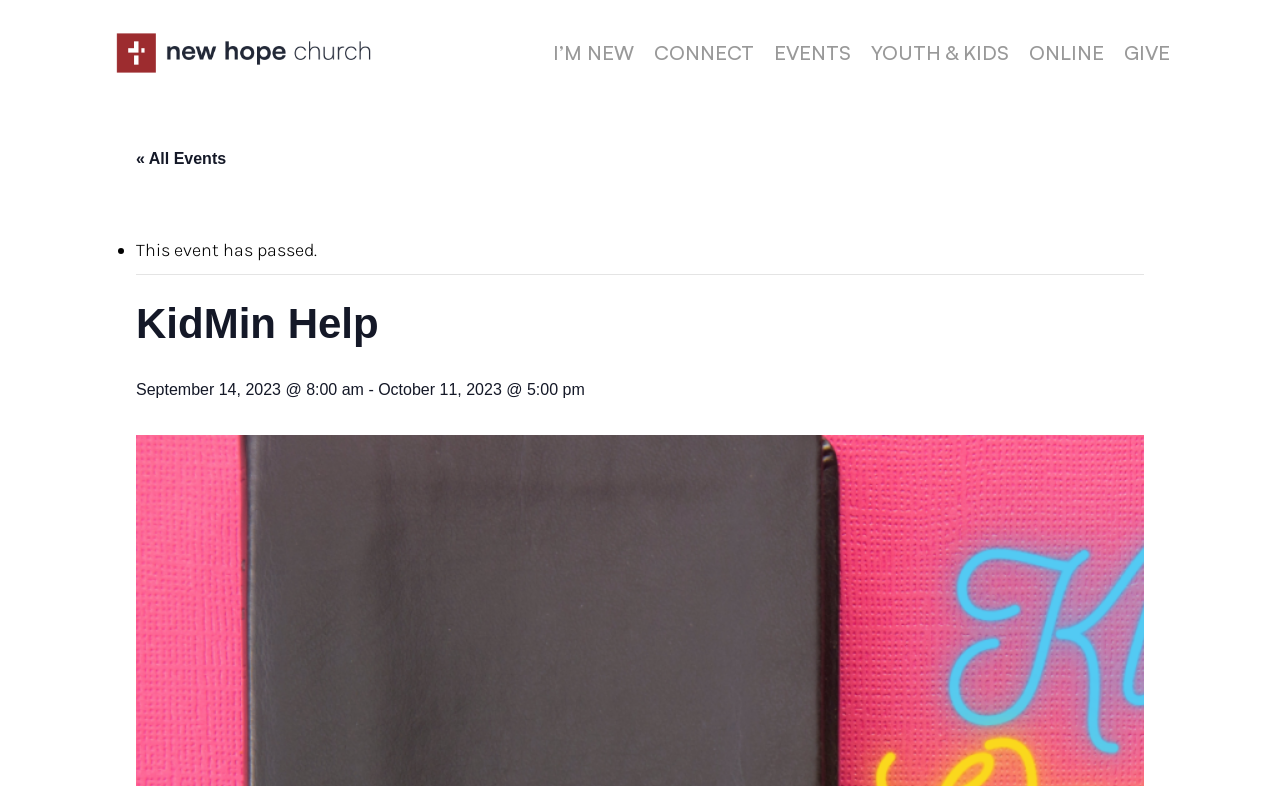Using the information in the image, could you please answer the following question in detail:
What is the purpose of the webpage?

The webpage seems to be looking for volunteers or help for KidMin, which is a ministry for kids, as indicated by the heading 'KidMin Help' and the meta description.